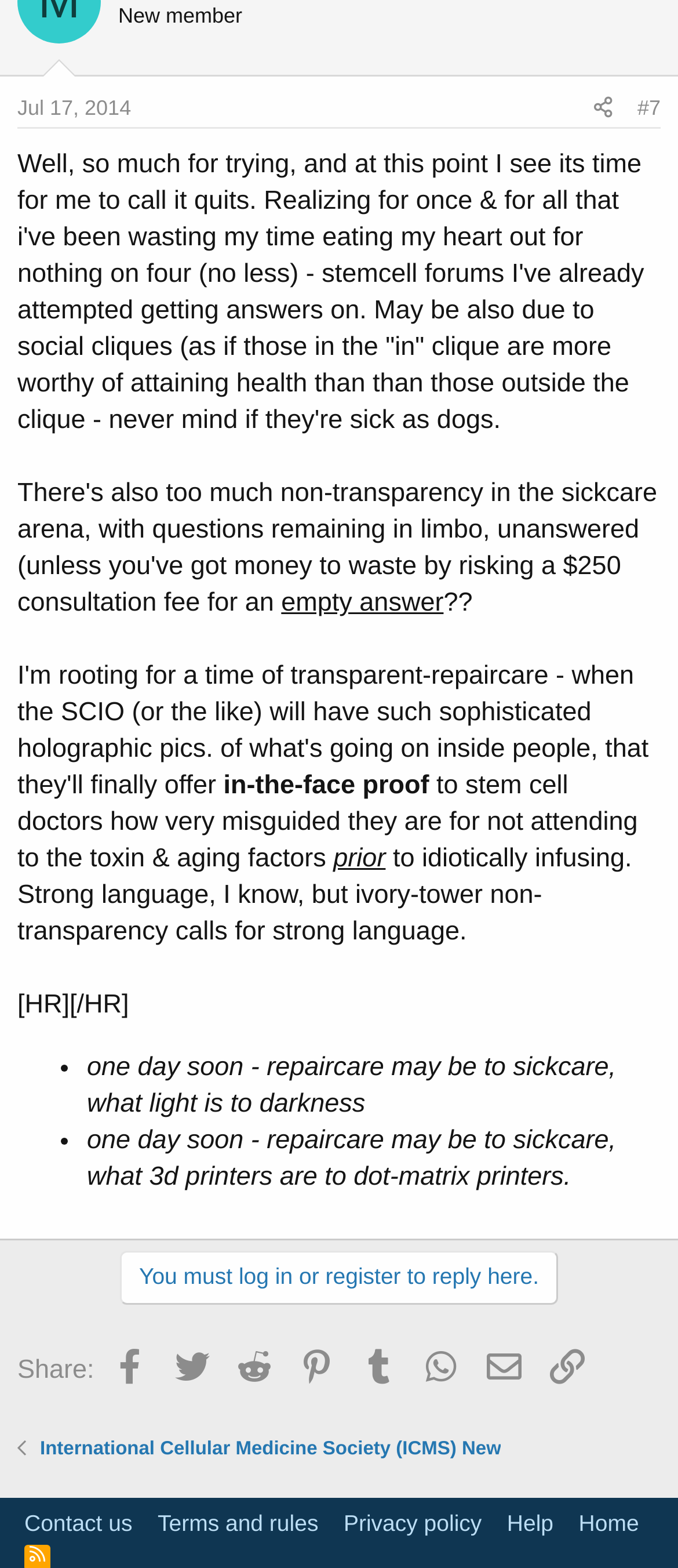Can you find the bounding box coordinates for the element that needs to be clicked to execute this instruction: "Click on the 'Home' link"? The coordinates should be given as four float numbers between 0 and 1, i.e., [left, top, right, bottom].

[0.843, 0.961, 0.953, 0.982]